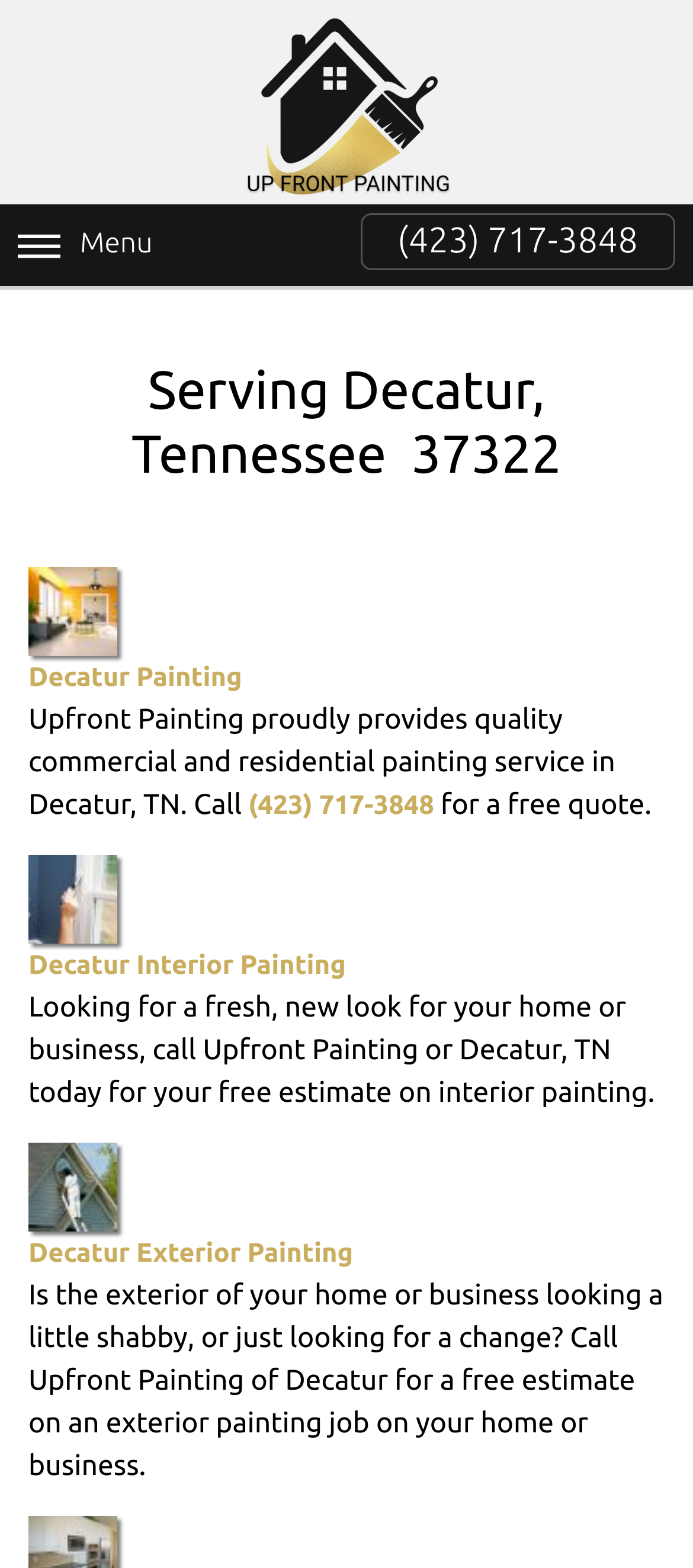What type of services does Upfront Painting provide?
Provide a short answer using one word or a brief phrase based on the image.

Painting services